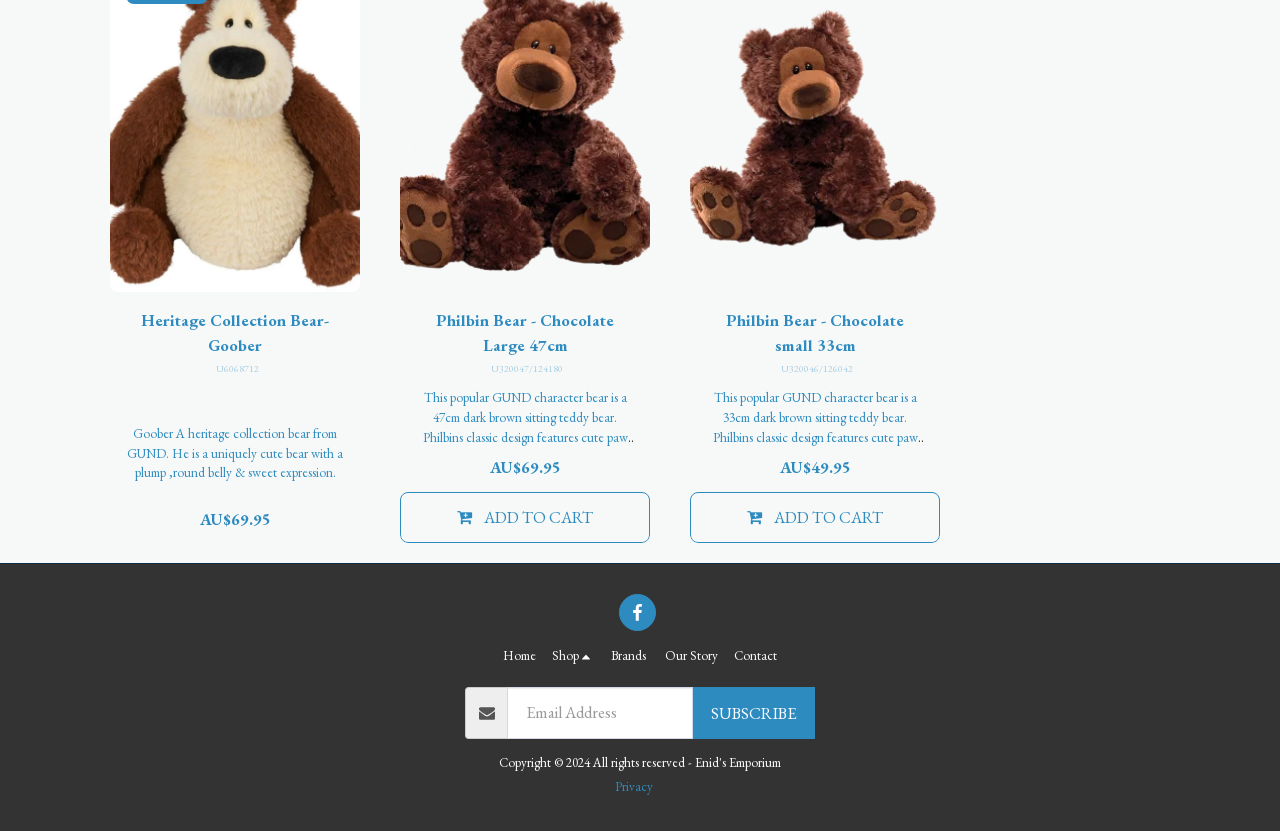Identify the bounding box coordinates of the region that should be clicked to execute the following instruction: "Submit a review".

None